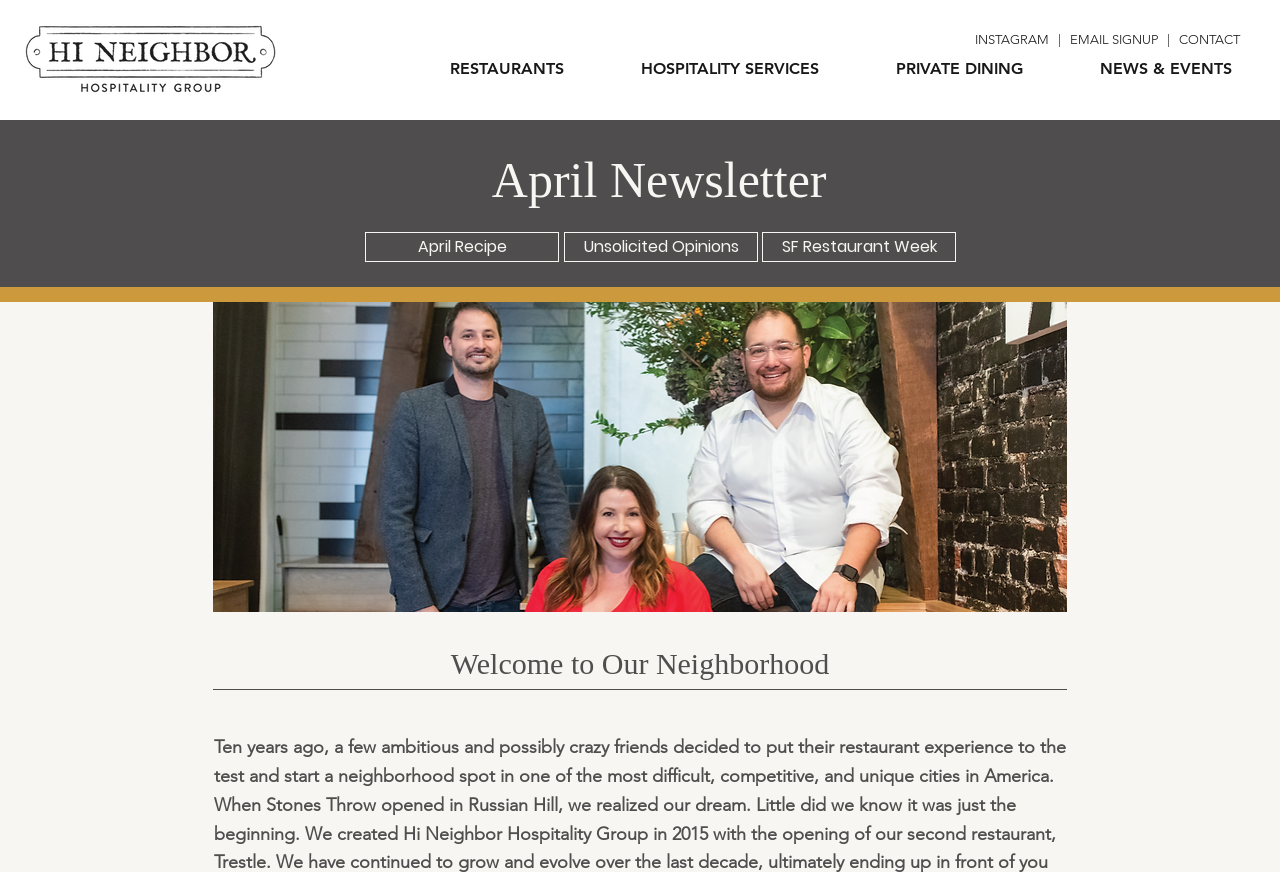How many links are in the navigation section?
Please use the visual content to give a single word or phrase answer.

4